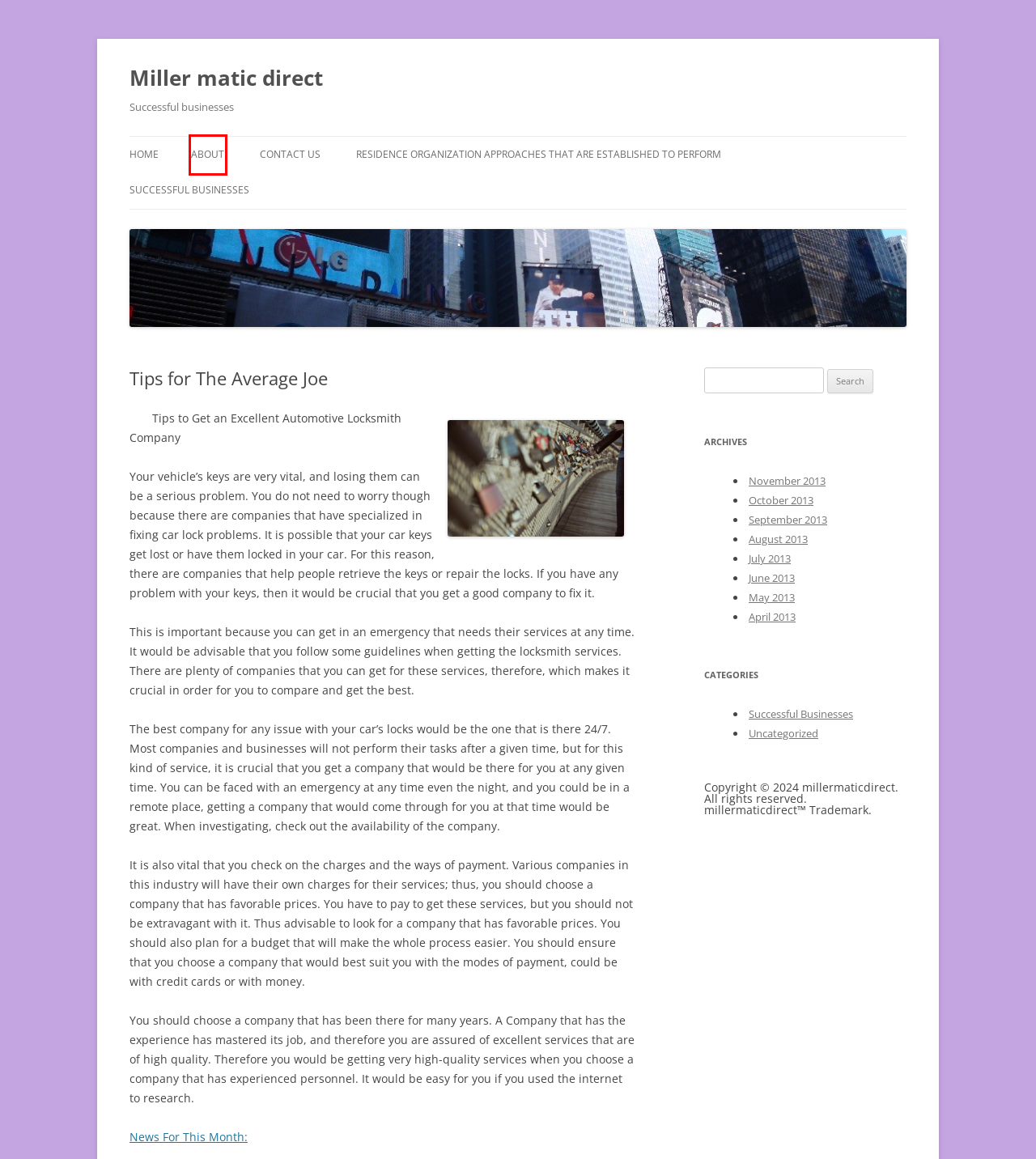Look at the screenshot of the webpage and find the element within the red bounding box. Choose the webpage description that best fits the new webpage that will appear after clicking the element. Here are the candidates:
A. May | 2013 | Miller matic direct
B. August | 2013 | Miller matic direct
C. June | 2013 | Miller matic direct
D. Uncategorized | Miller matic direct
E. November | 2013 | Miller matic direct
F. About | Miller matic direct
G. Successful Businesses | Miller matic direct
H. Residence Organization Approaches That Are Established to Perform | Miller matic direct

F